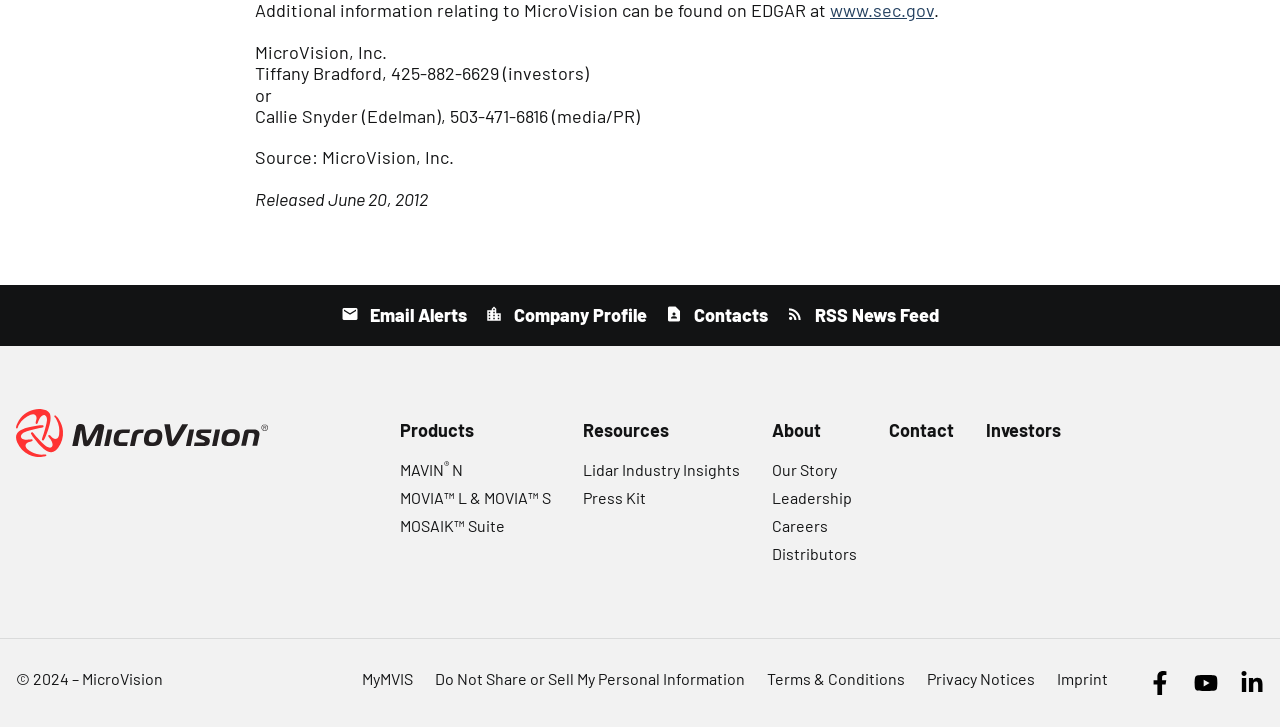Identify the bounding box coordinates of the clickable region necessary to fulfill the following instruction: "View company profile". The bounding box coordinates should be four float numbers between 0 and 1, i.e., [left, top, right, bottom].

[0.379, 0.418, 0.505, 0.449]